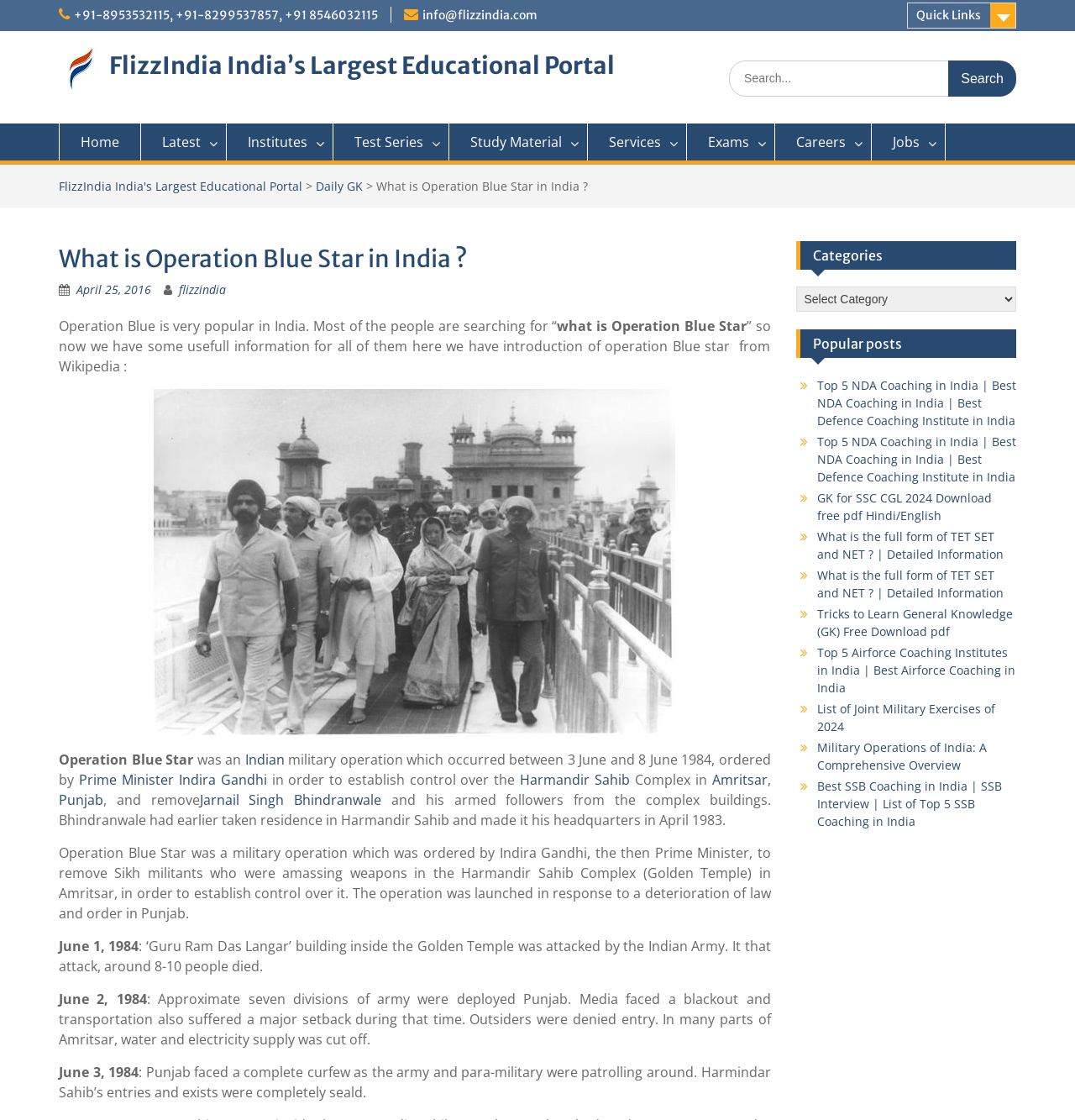Please identify the bounding box coordinates of the area that needs to be clicked to fulfill the following instruction: "Read 'Top 5 NDA Coaching in India | Best NDA Coaching in India | Best Defence Coaching Institute in India'."

[0.76, 0.337, 0.945, 0.383]